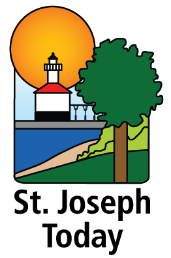Generate an elaborate caption that includes all aspects of the image.

The image features the logo of "St. Joseph Today," showcasing a vibrant and scenic design that embodies the charm of the St. Joseph area. The logo includes a prominent lighthouse, symbolizing guidance and coastal heritage, set against a radiant orange sun that evokes warmth and a welcoming atmosphere. To the right, a lush green tree adds a touch of nature, enhancing the overall feel of community and outdoor enjoyment. Below the imagery, the text "St. Joseph Today" is boldly displayed, representing the local organization's commitment to promoting events and activities in the region, encouraging residents and visitors alike to engage with the community.